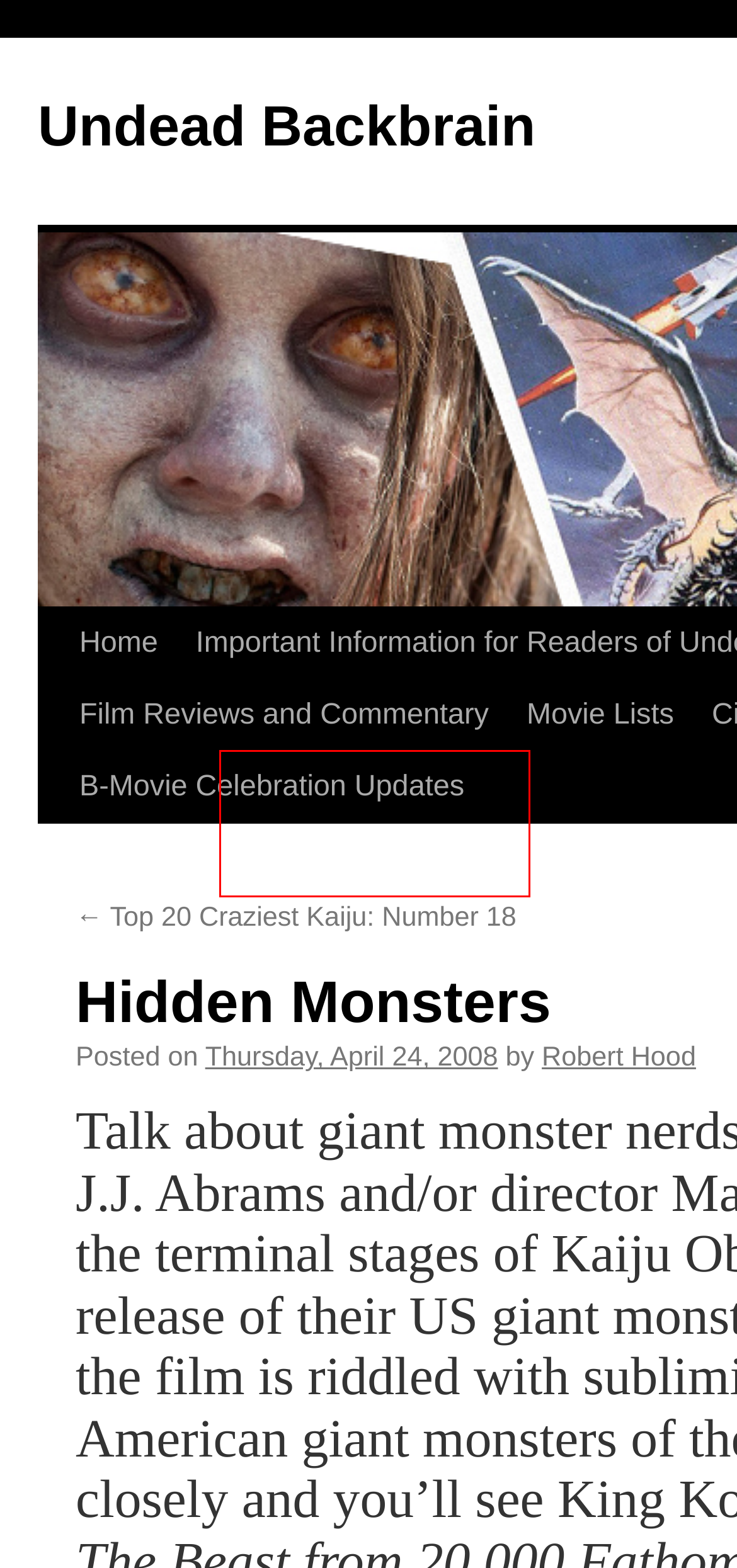Examine the screenshot of the webpage, noting the red bounding box around a UI element. Pick the webpage description that best matches the new page after the element in the red bounding box is clicked. Here are the candidates:
A. Animation | Undead Backbrain
B. Top 20 Craziest Kaiju: Number 18 | Undead Backbrain
C. Cinema of the Backbrain | Undead Backbrain
D. Metamorphosis Undergoes a Metamorphosis | Undead Backbrain
E. Robert Hood | Undead Backbrain
F. Movie Lists | Undead Backbrain
G. Undead Backbrain | Giant monsters, ghosts, zombies, weird stuff and Robert Hood, Writer
H. Privacy Policy – Akismet

C